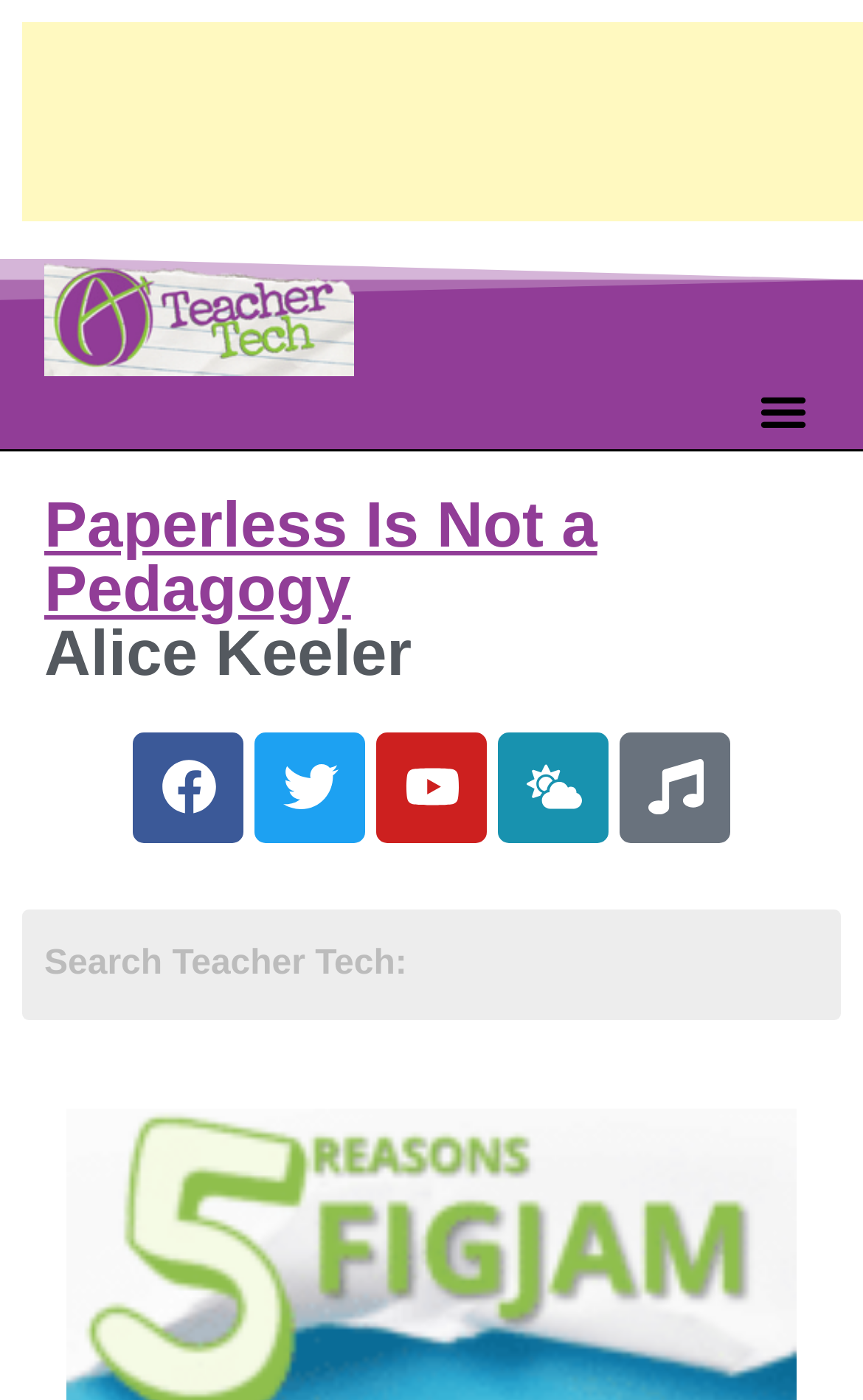Identify the bounding box coordinates necessary to click and complete the given instruction: "Read the article 'Paperless Is Not a Pedagogy'".

[0.051, 0.35, 0.692, 0.447]